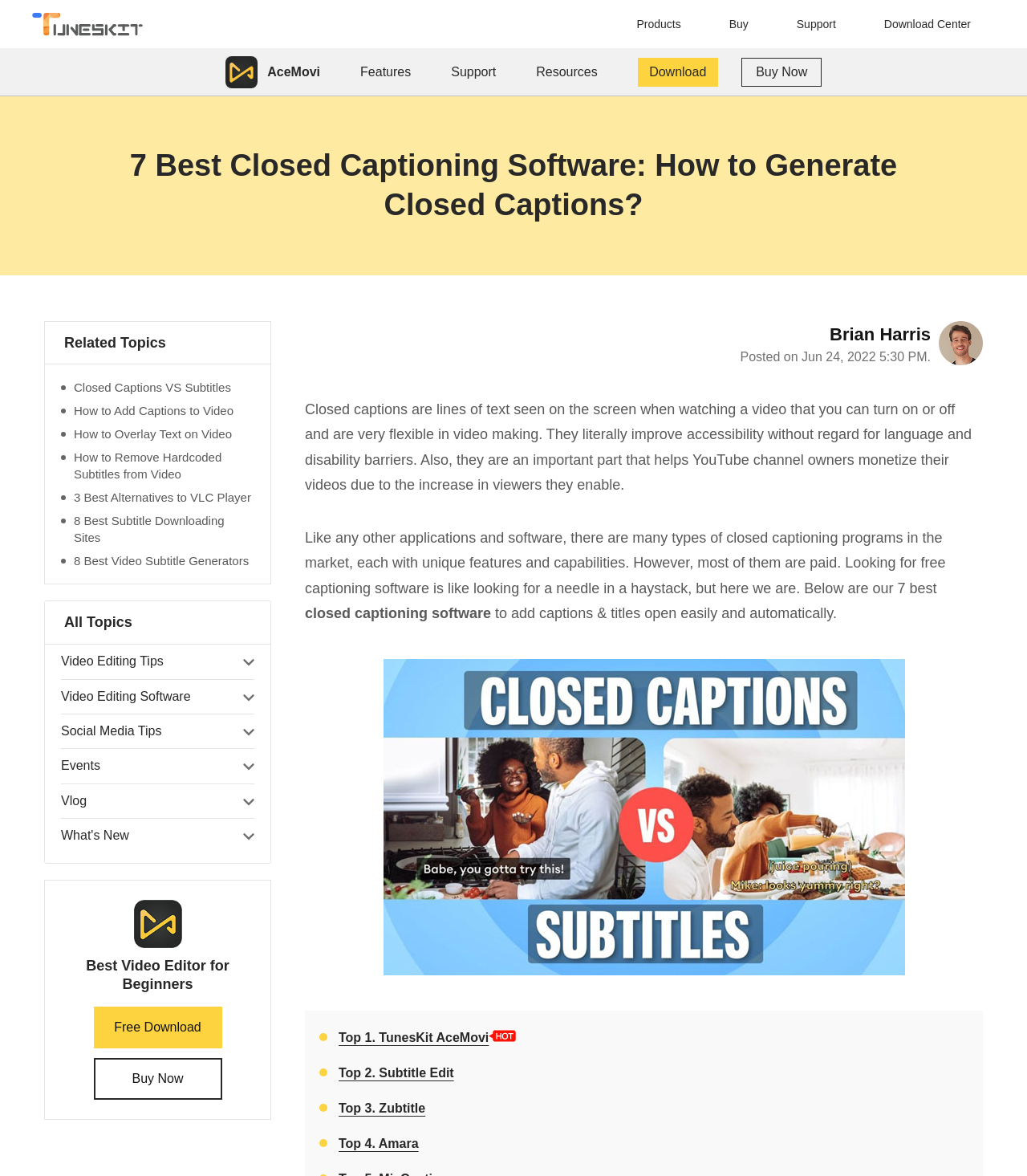Pinpoint the bounding box coordinates of the clickable area necessary to execute the following instruction: "Click the TunesKit logo". The coordinates should be given as four float numbers between 0 and 1, namely [left, top, right, bottom].

[0.031, 0.014, 0.139, 0.029]